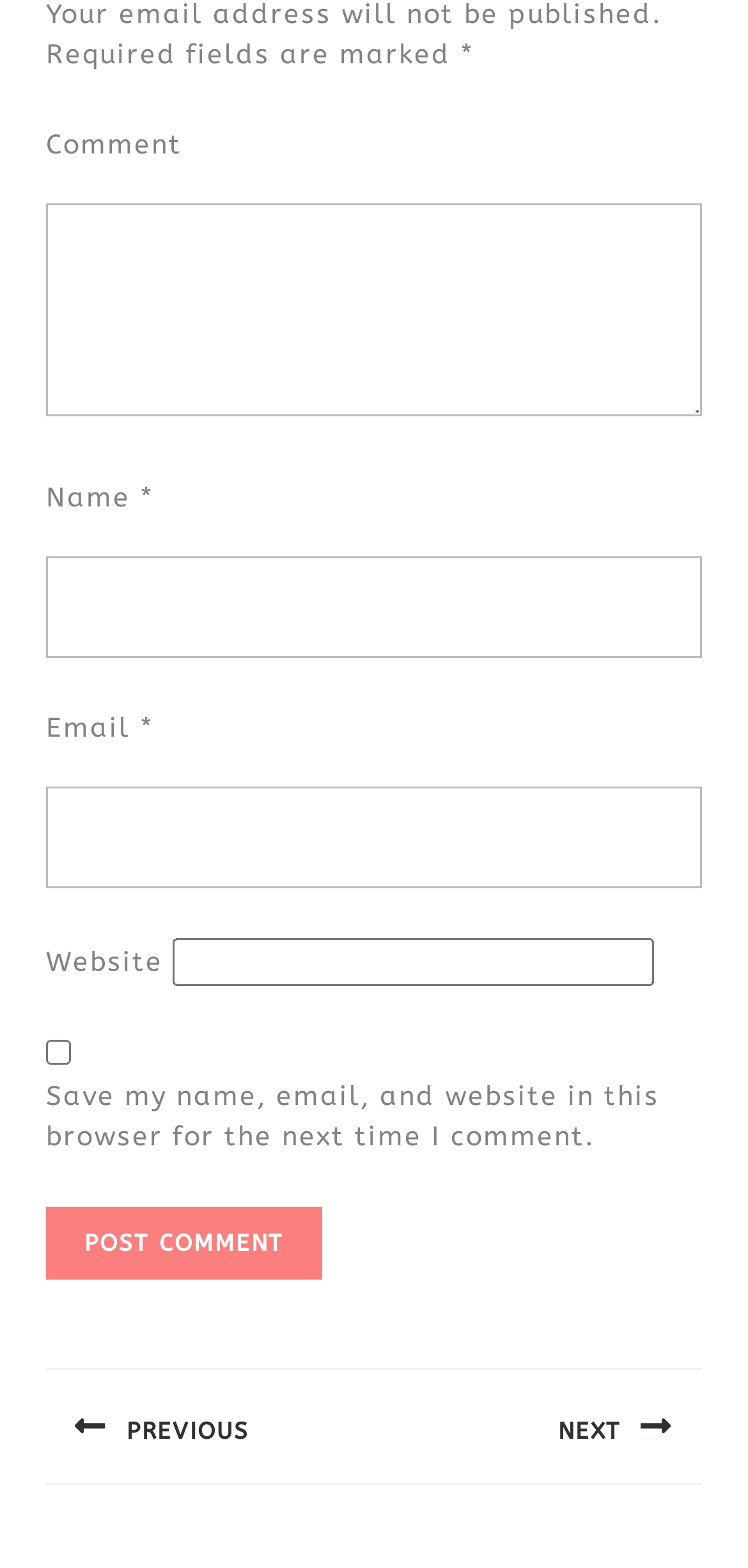Using floating point numbers between 0 and 1, provide the bounding box coordinates in the format (top-left x, top-left y, bottom-right x, bottom-right y). Locate the UI element described here: parent_node: Comment name="comment"

[0.062, 0.129, 0.938, 0.265]